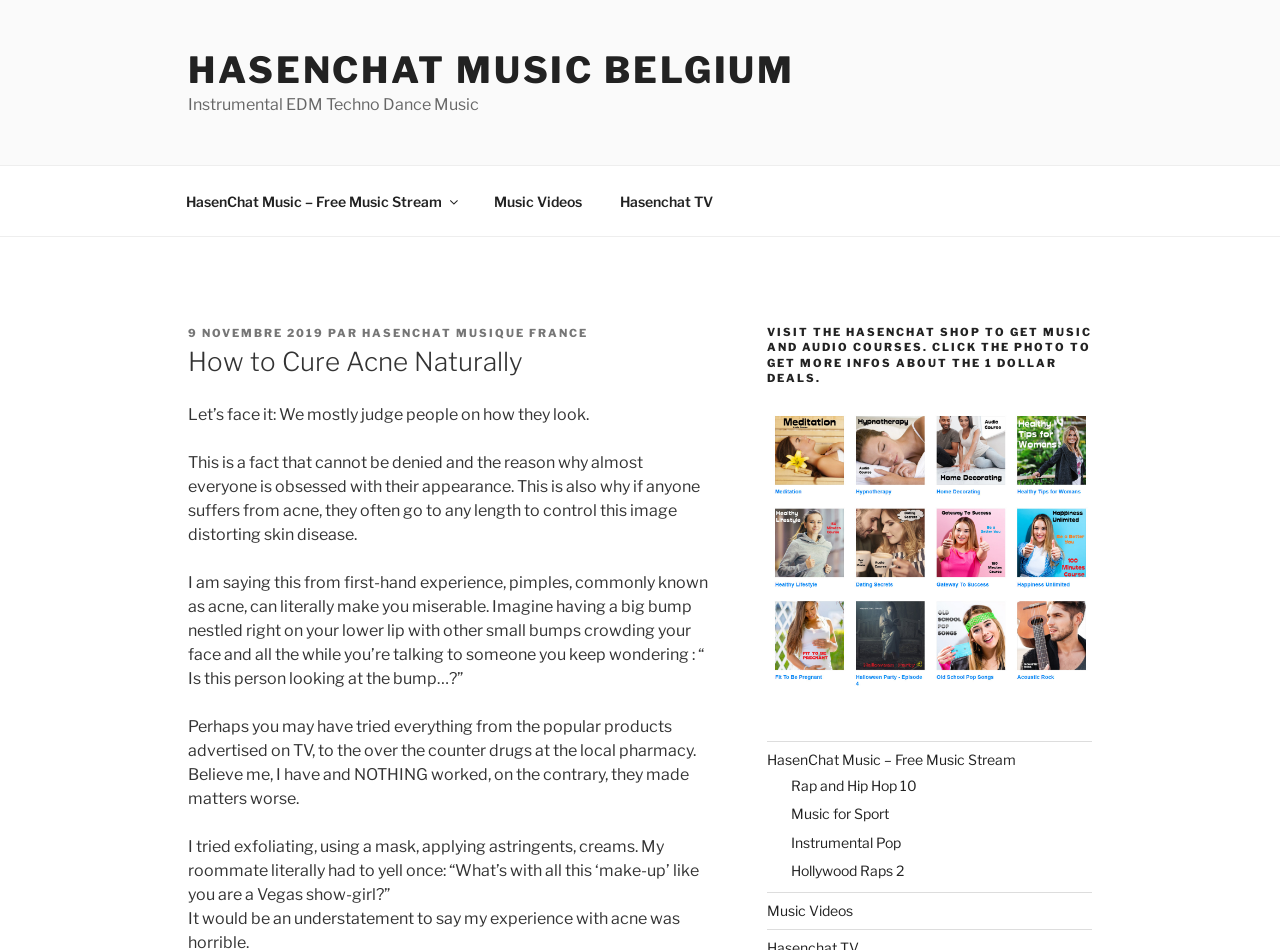Identify the text that serves as the heading for the webpage and generate it.

How to Cure Acne Naturally